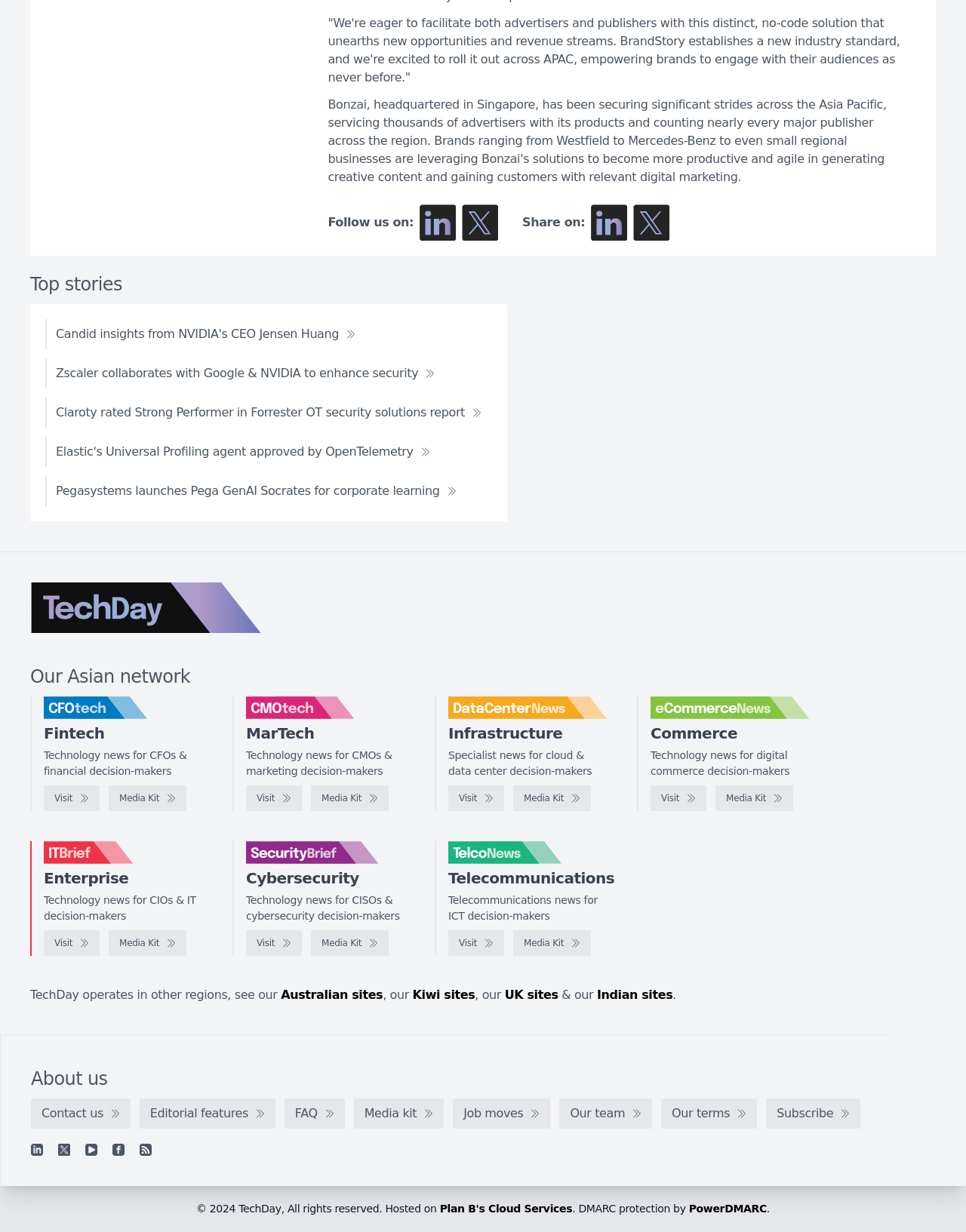Determine the bounding box coordinates of the area to click in order to meet this instruction: "Book labtest online!".

None